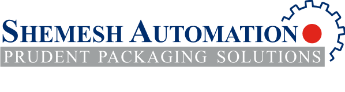Using details from the image, please answer the following question comprehensively:
What does the logo of Shemesh Automation represent?

The logo of Shemesh Automation represents the company's commitment to delivering advanced packaging machinery and solutions to its clients, which is the core business of the company.